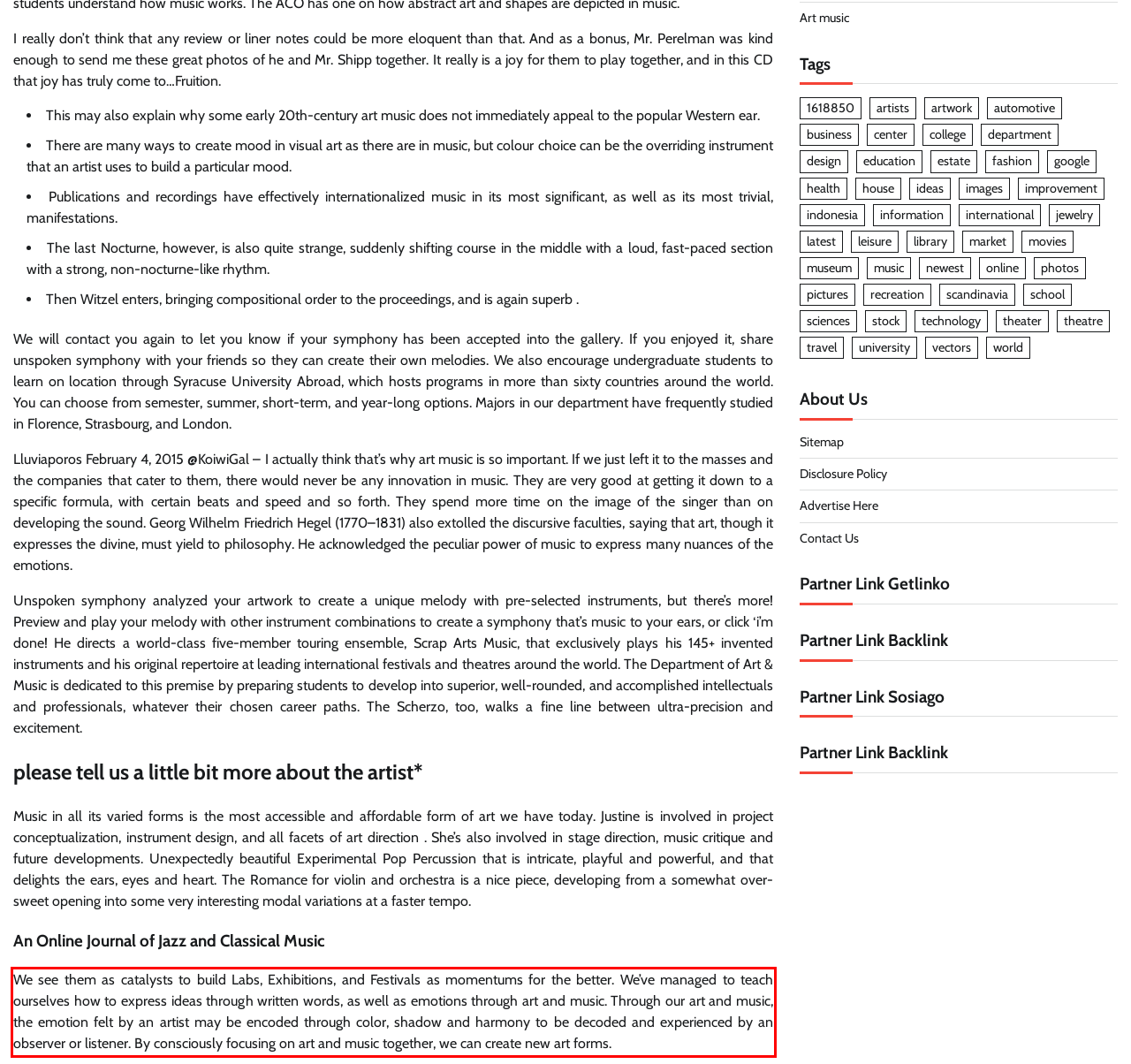Please analyze the provided webpage screenshot and perform OCR to extract the text content from the red rectangle bounding box.

We see them as catalysts to build Labs, Exhibitions, and Festivals as momentums for the better. We’ve managed to teach ourselves how to express ideas through written words, as well as emotions through art and music. Through our art and music, the emotion felt by an artist may be encoded through color, shadow and harmony to be decoded and experienced by an observer or listener. By consciously focusing on art and music together, we can create new art forms.